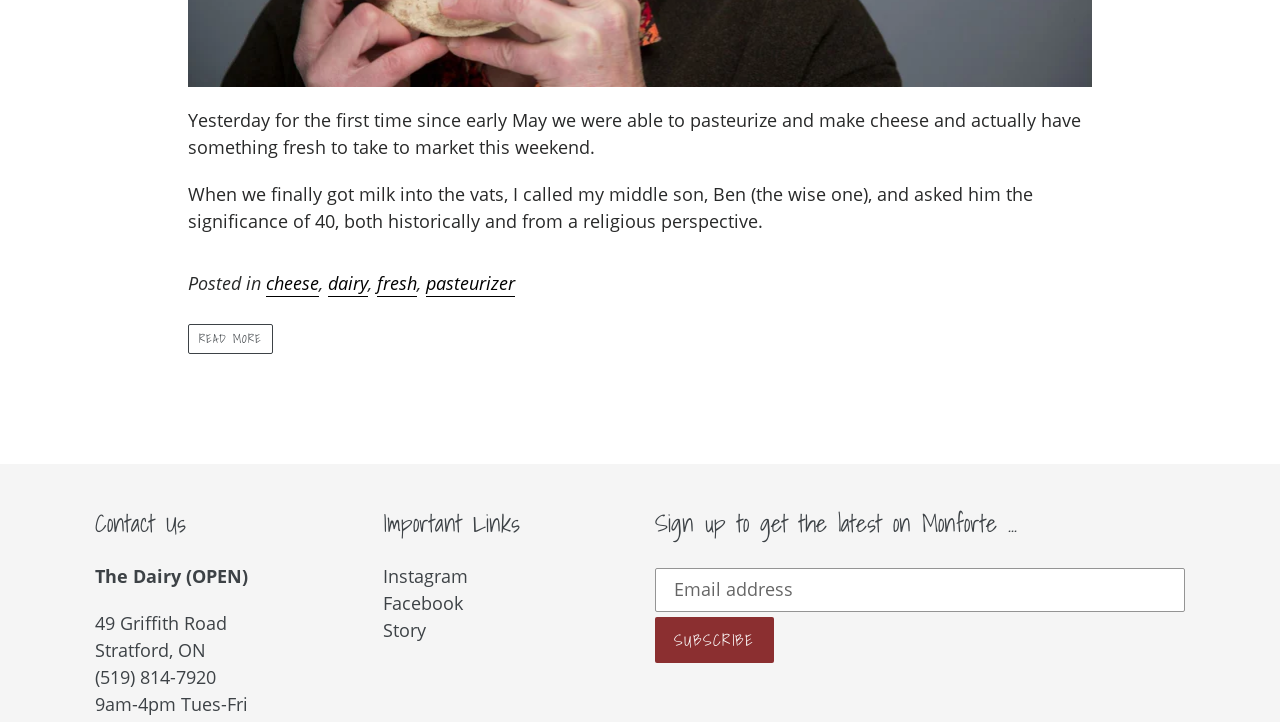Answer this question using a single word or a brief phrase:
What is the name of the road where the dairy is located?

Griffith Road